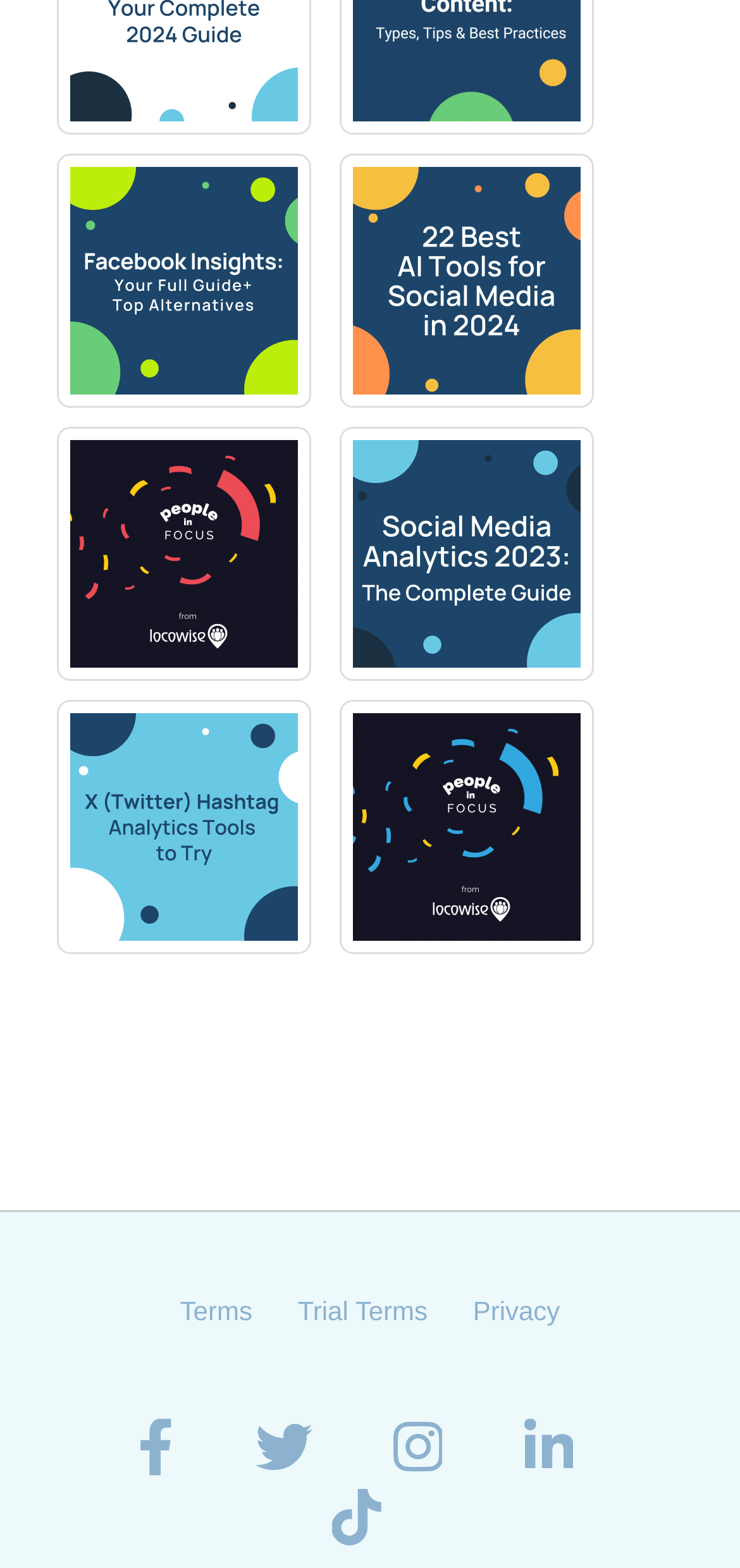Determine the bounding box coordinates of the clickable region to follow the instruction: "View Facebook Insights guide".

[0.095, 0.106, 0.403, 0.251]